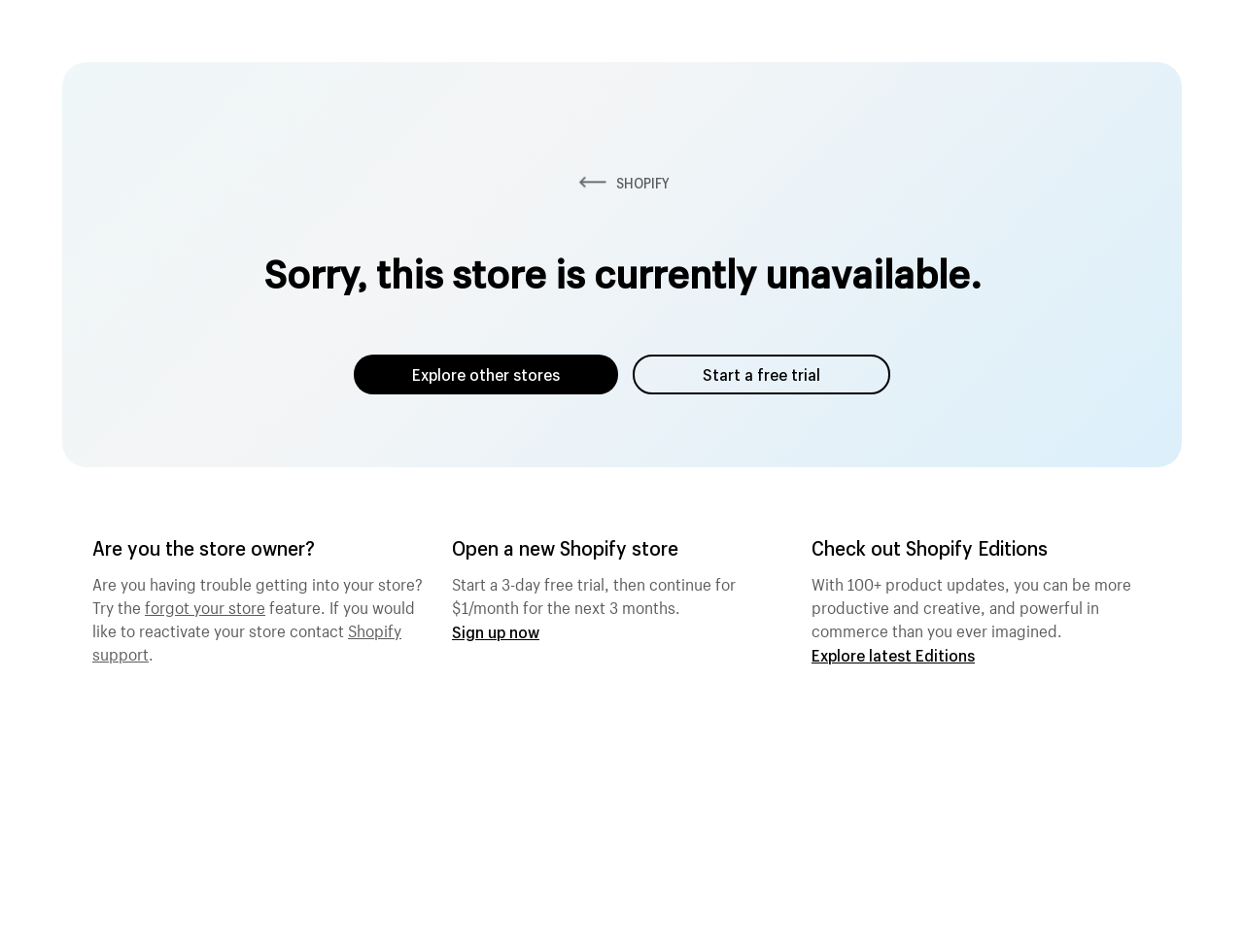Use a single word or phrase to answer this question: 
What is the current status of the store?

unavailable